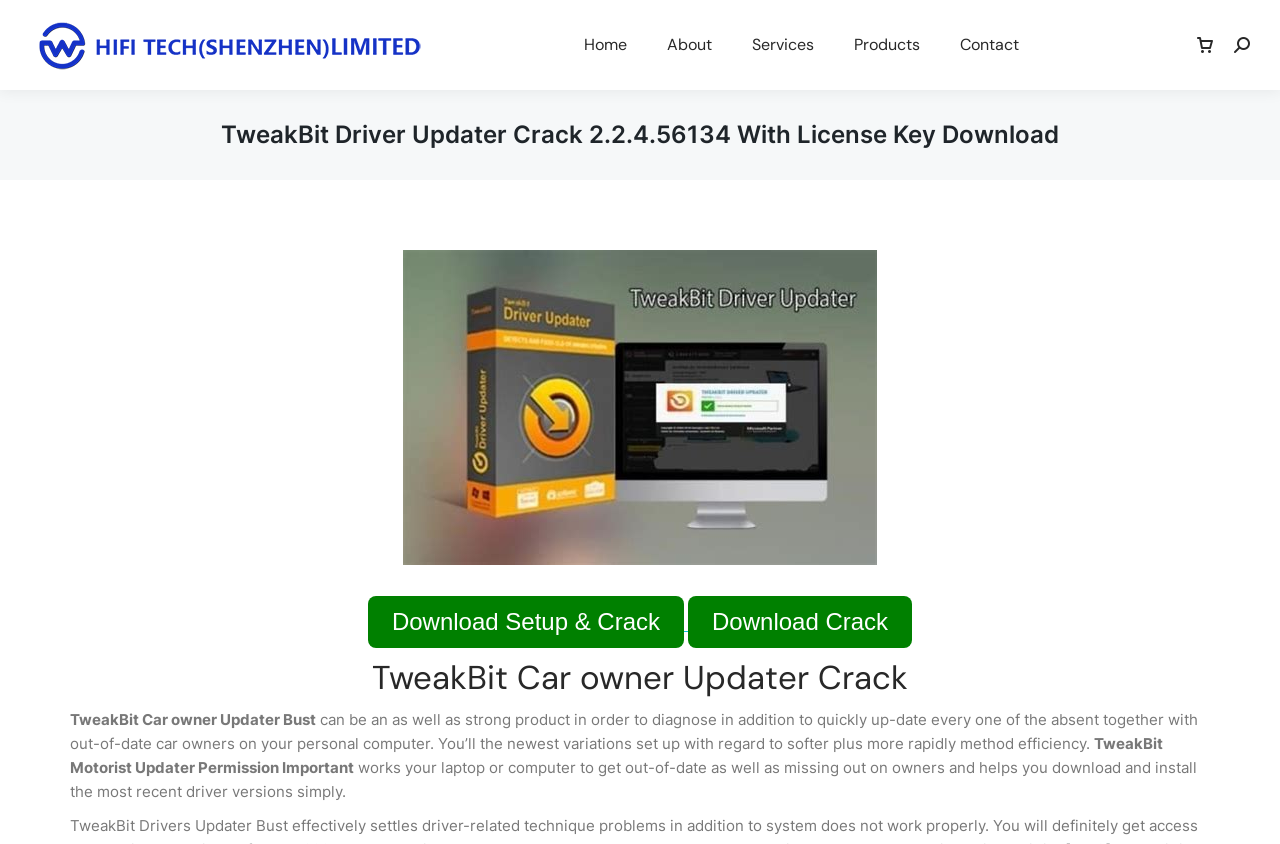Please determine the bounding box coordinates of the element's region to click in order to carry out the following instruction: "Search for products". The coordinates should be four float numbers between 0 and 1, i.e., [left, top, right, bottom].

None